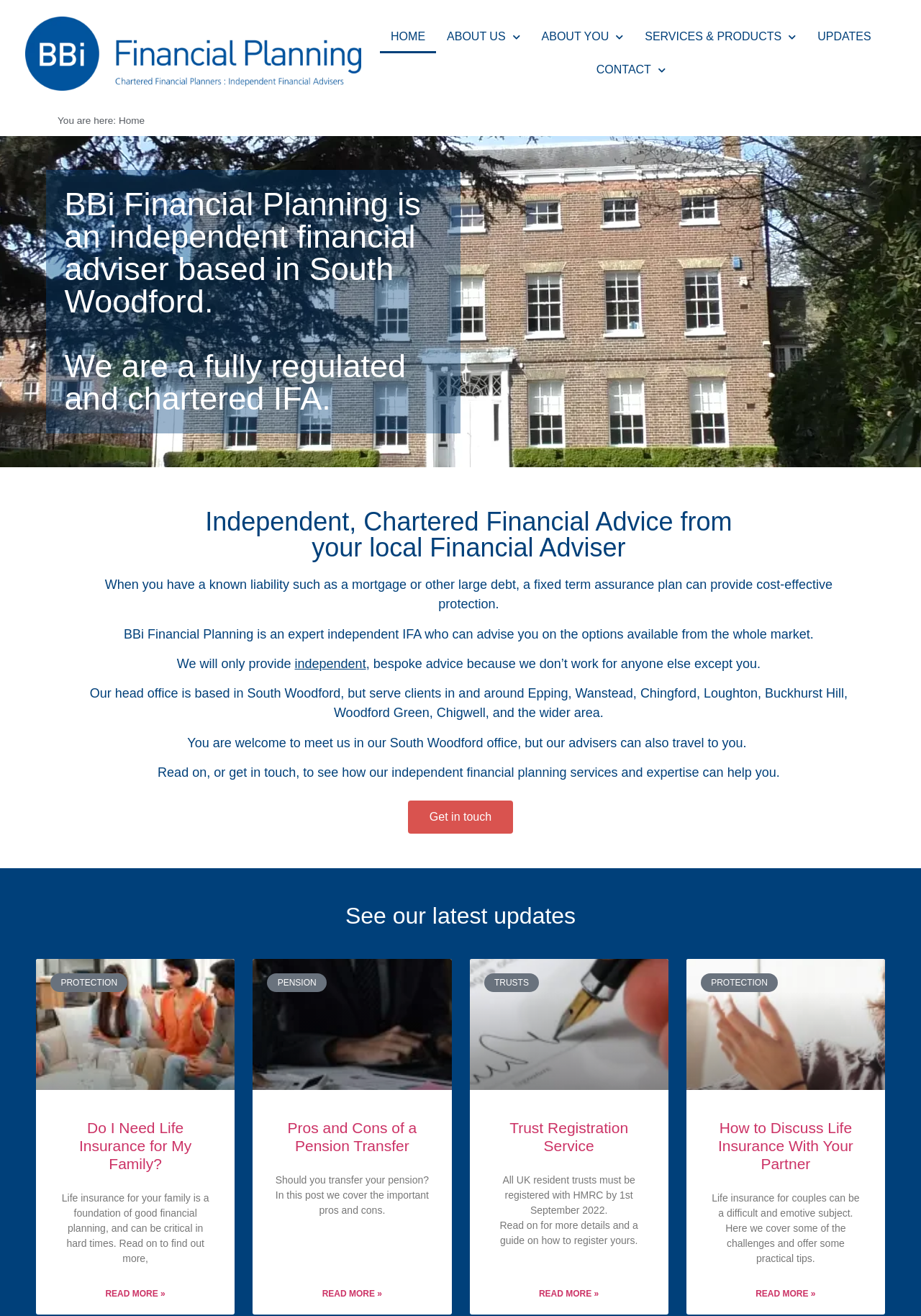What is the location of the company's head office?
Provide an in-depth and detailed answer to the question.

The location of the company's head office can be found in the main content section of the webpage, where it says 'Our head office is based in South Woodford, but serve clients in and around Epping, Wanstead, Chingford, Loughton, Buckhurst Hill, Woodford Green, Chigwell, and the wider area'.